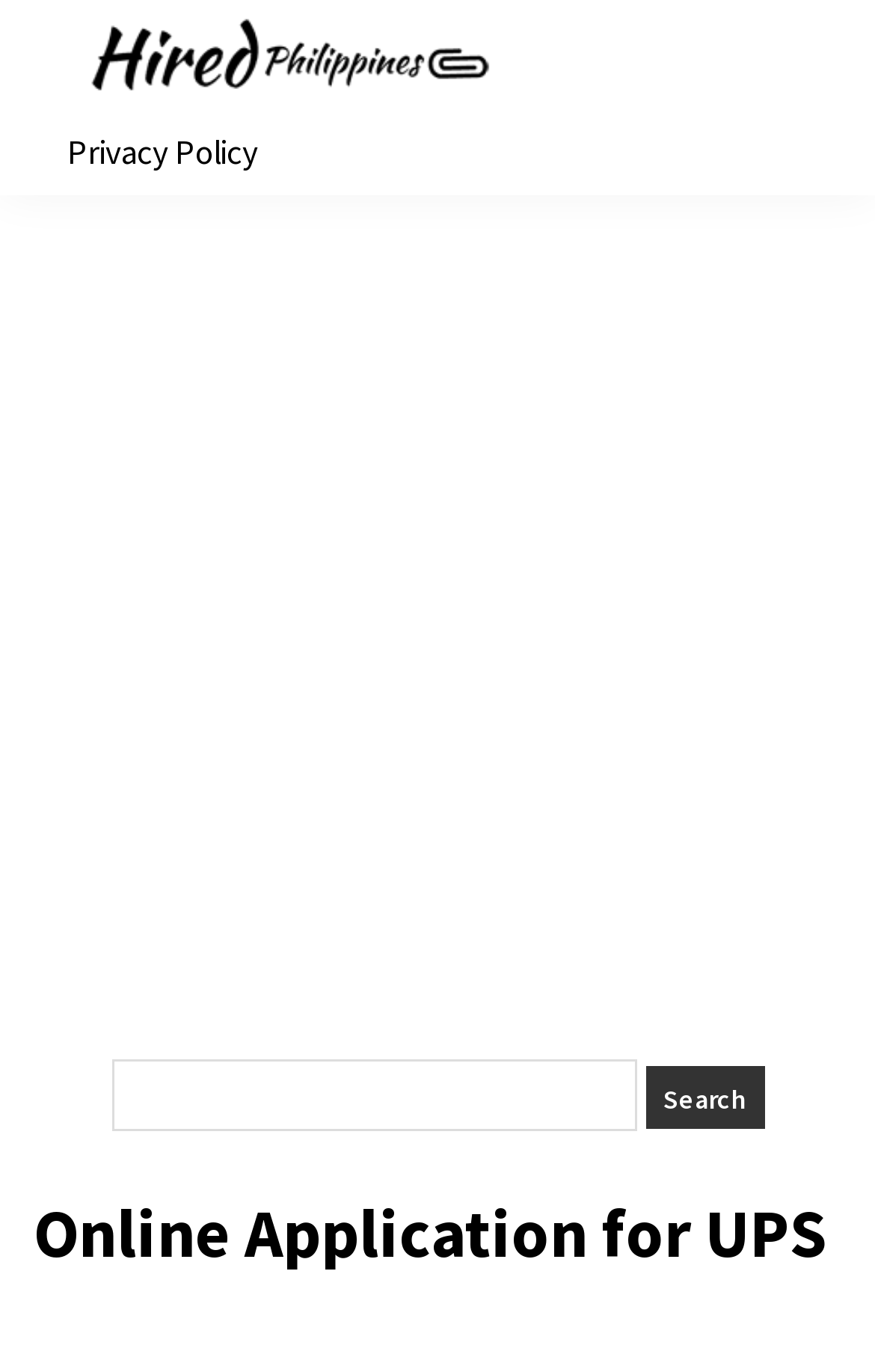Provide a brief response using a word or short phrase to this question:
What is the purpose of the webpage?

Online application for UPS